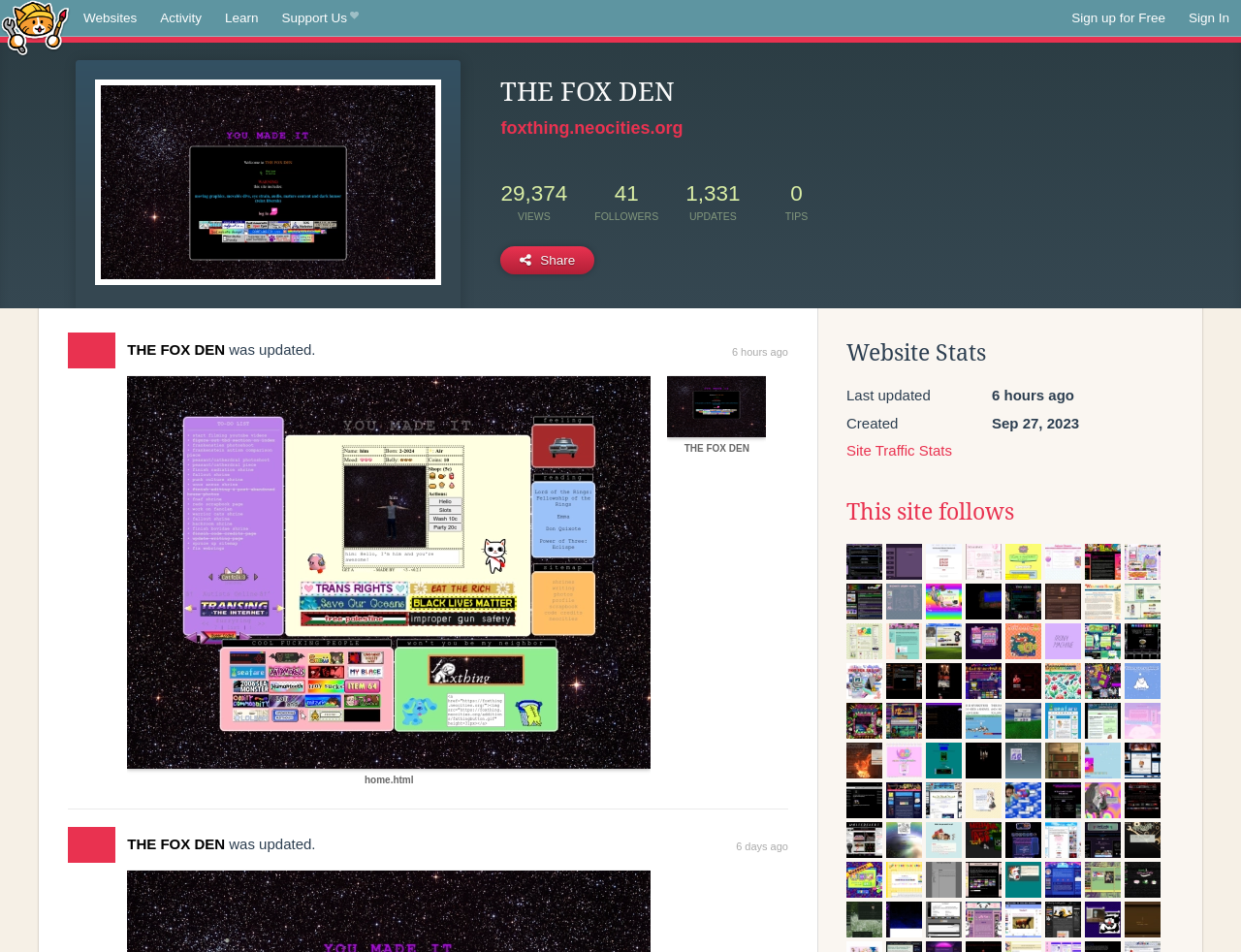Examine the image and give a thorough answer to the following question:
What is the name of this website?

The name of this website is 'Neocities' which can be found in the heading 'Neocities.org' at the top left corner of the webpage.